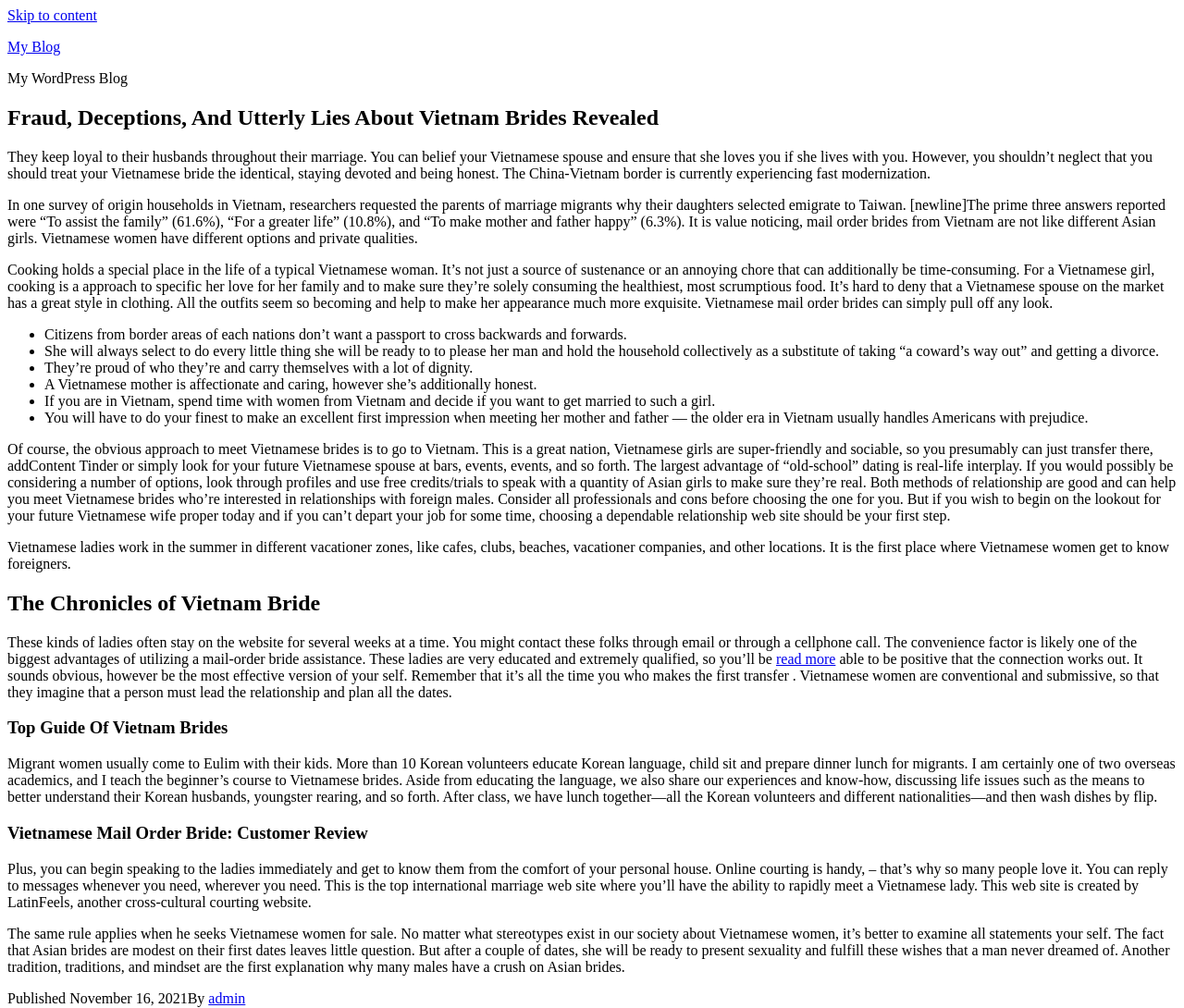Determine the bounding box coordinates of the UI element described by: "Skip to content".

[0.006, 0.007, 0.082, 0.023]